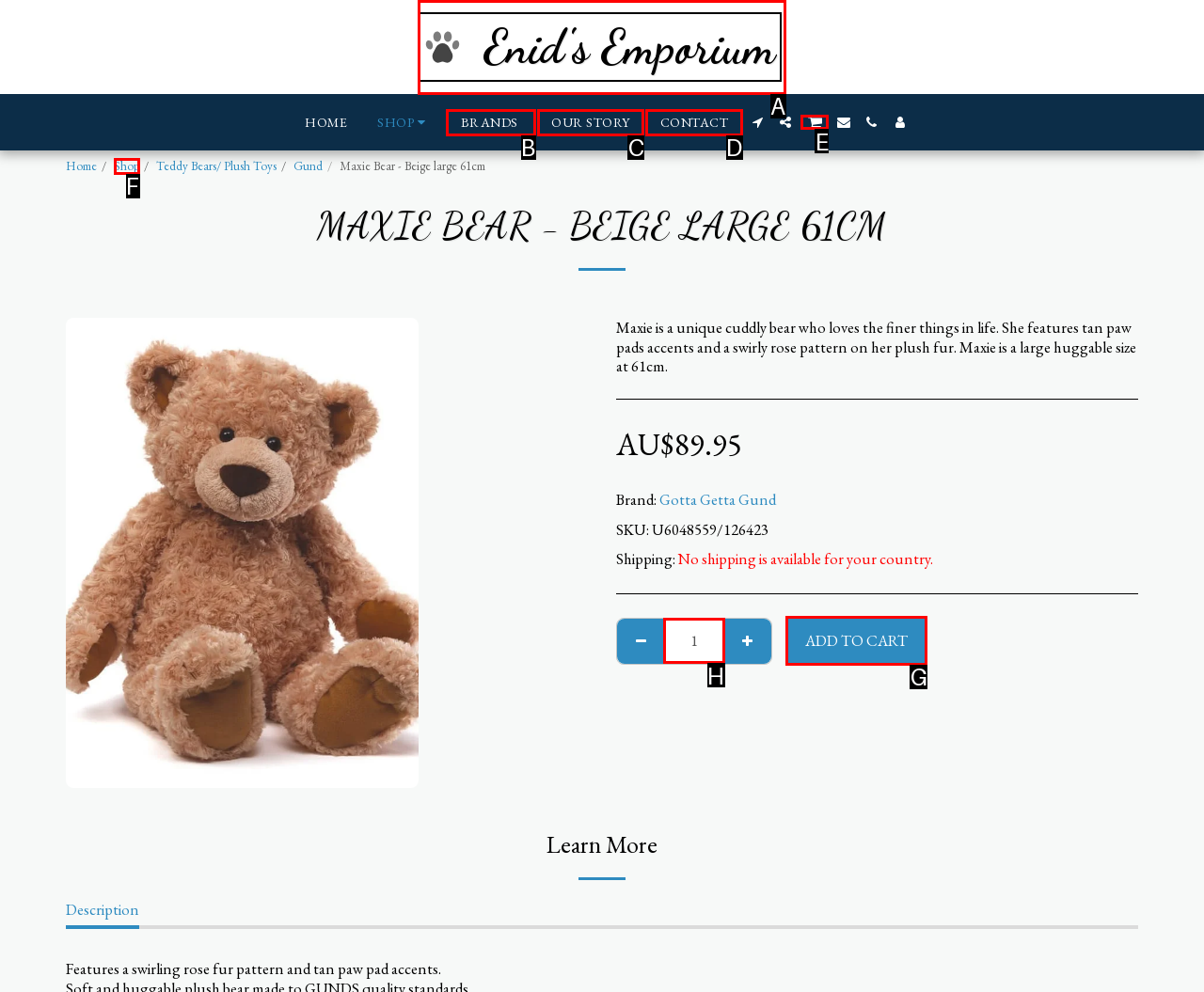From the description: aria-label="email" name="email" placeholder="Email", select the HTML element that fits best. Reply with the letter of the appropriate option.

None